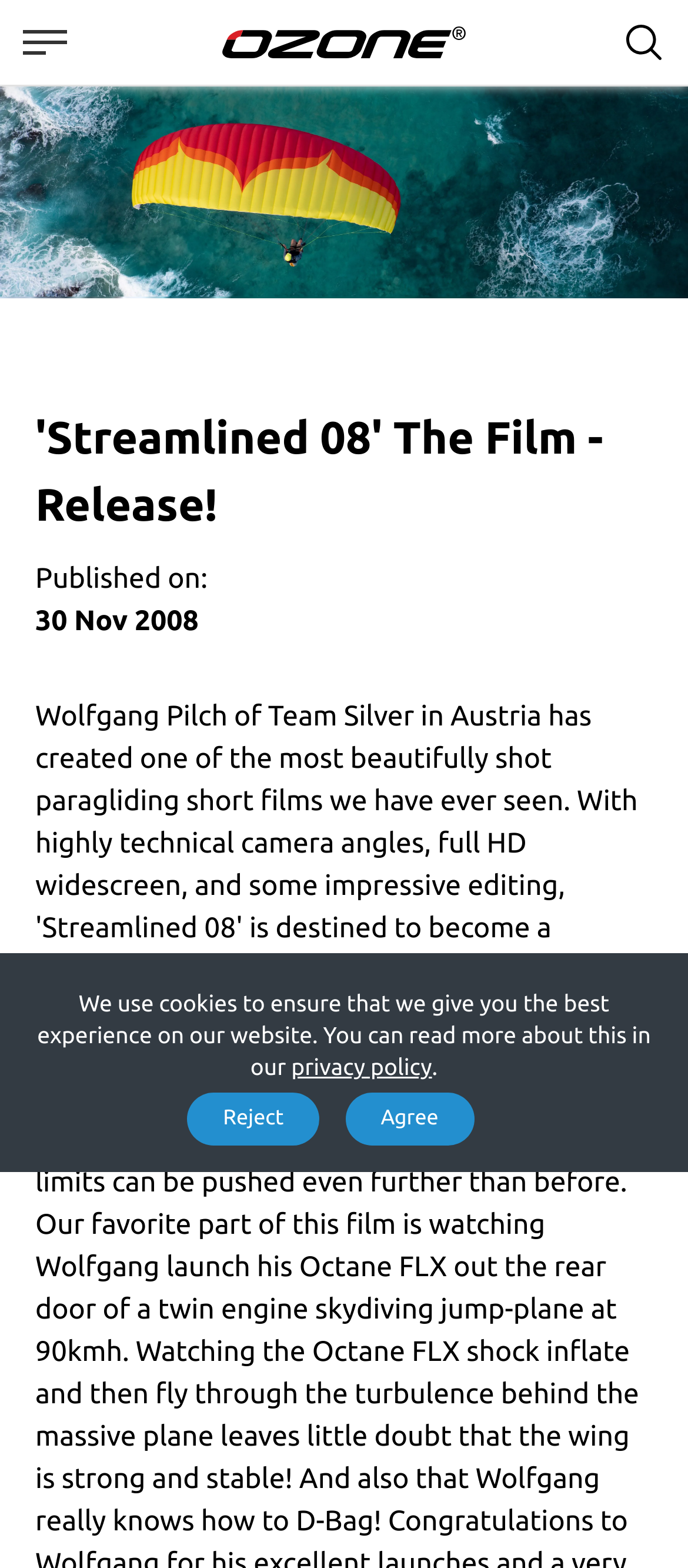Refer to the image and answer the question with as much detail as possible: What is the purpose of the buttons at the bottom?

The buttons at the bottom of the webpage are 'Reject' and 'Agree', which are related to the text 'We use cookies to ensure that we give you the best experience on our website.'. This suggests that the purpose of these buttons is to accept or reject cookies.